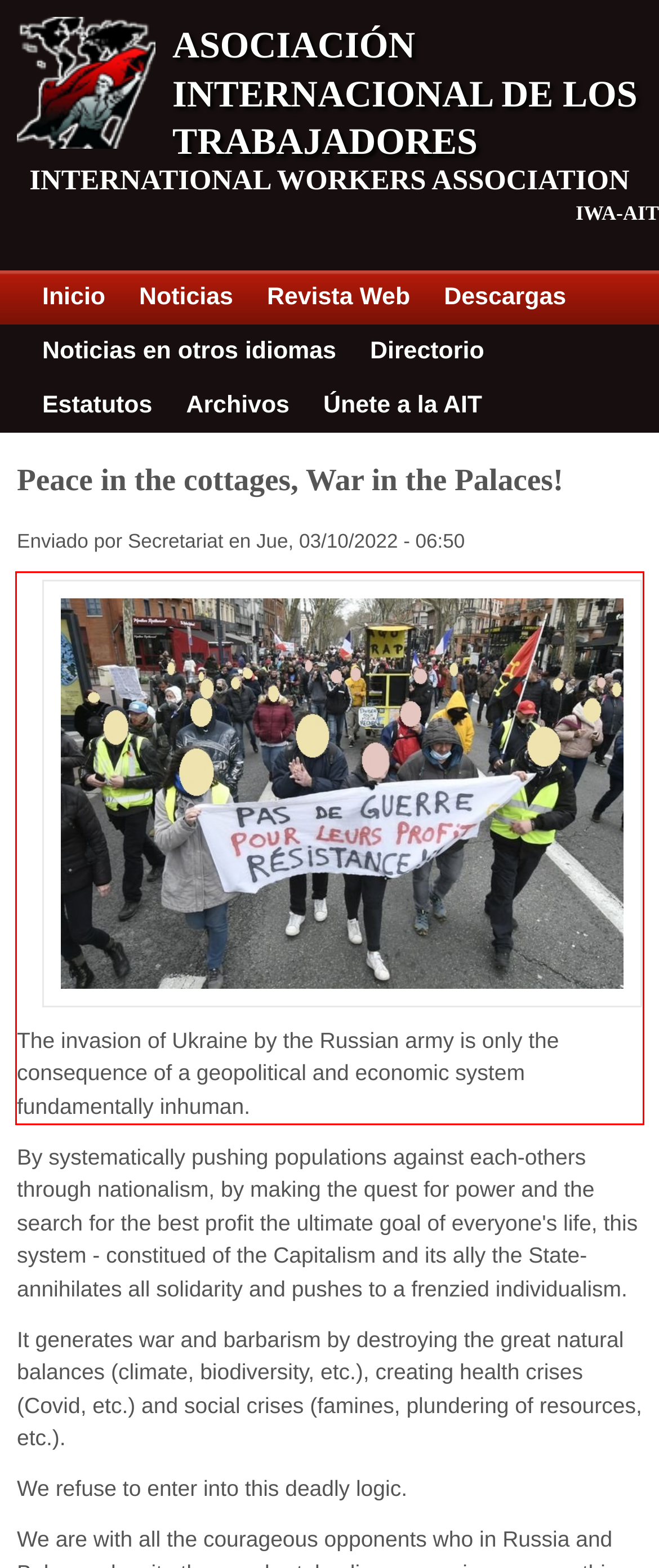From the given screenshot of a webpage, identify the red bounding box and extract the text content within it.

The invasion of Ukraine by the Russian army is only the consequence of a geopolitical and economic system fundamentally inhuman.